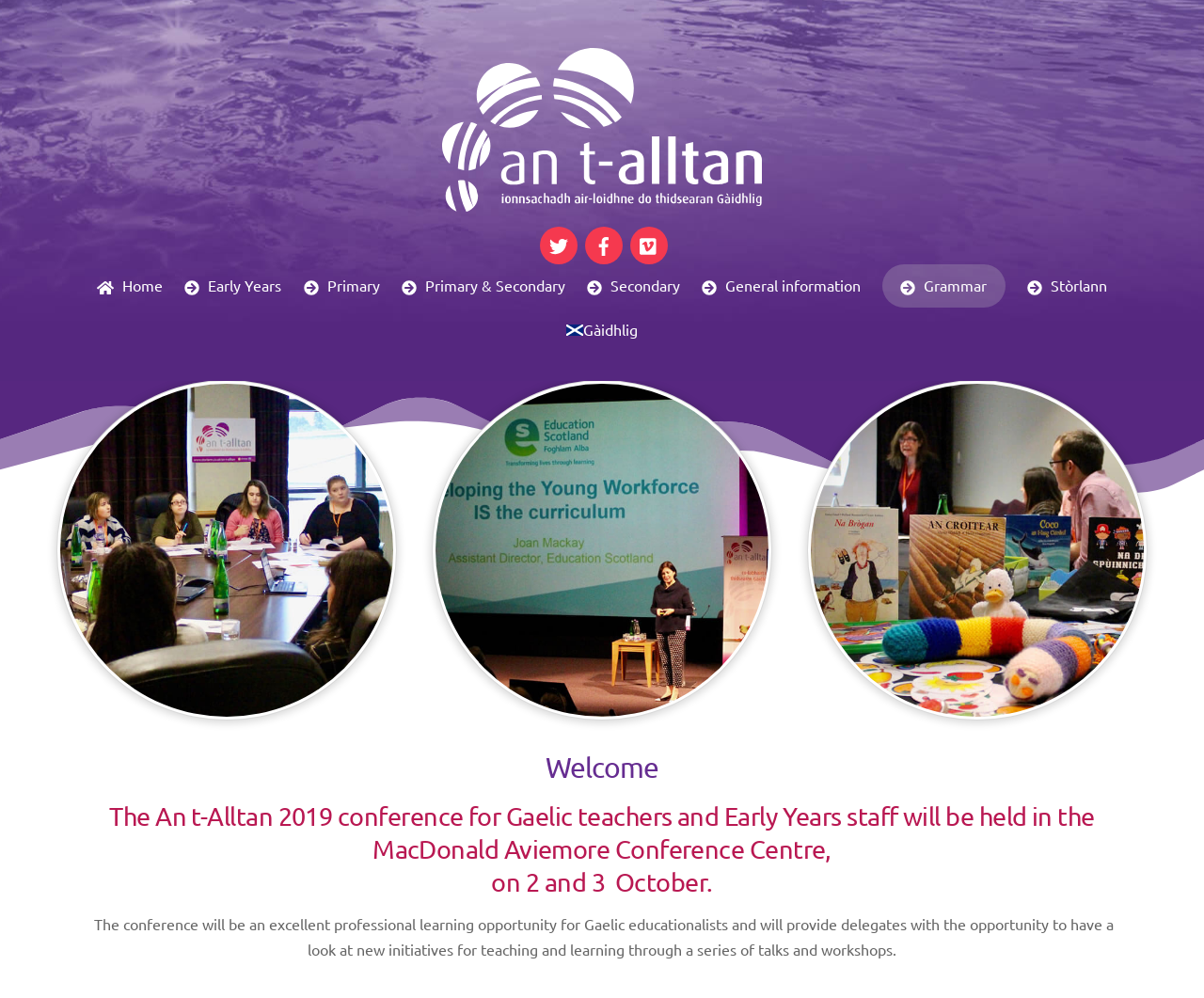Pinpoint the bounding box coordinates of the clickable element needed to complete the instruction: "Go to Home page". The coordinates should be provided as four float numbers between 0 and 1: [left, top, right, bottom].

[0.073, 0.265, 0.143, 0.308]